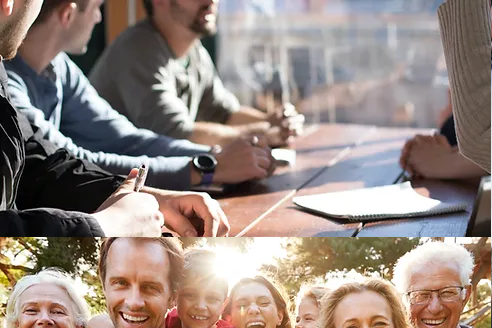From the details in the image, provide a thorough response to the question: What is the age range of the people in the bottom half?

The bottom half of the image presents a joyful family portrait, highlighting a diverse group of people, including children and seniors, gathered outdoors. This indicates that the age range of the people in the bottom half includes both children and seniors.